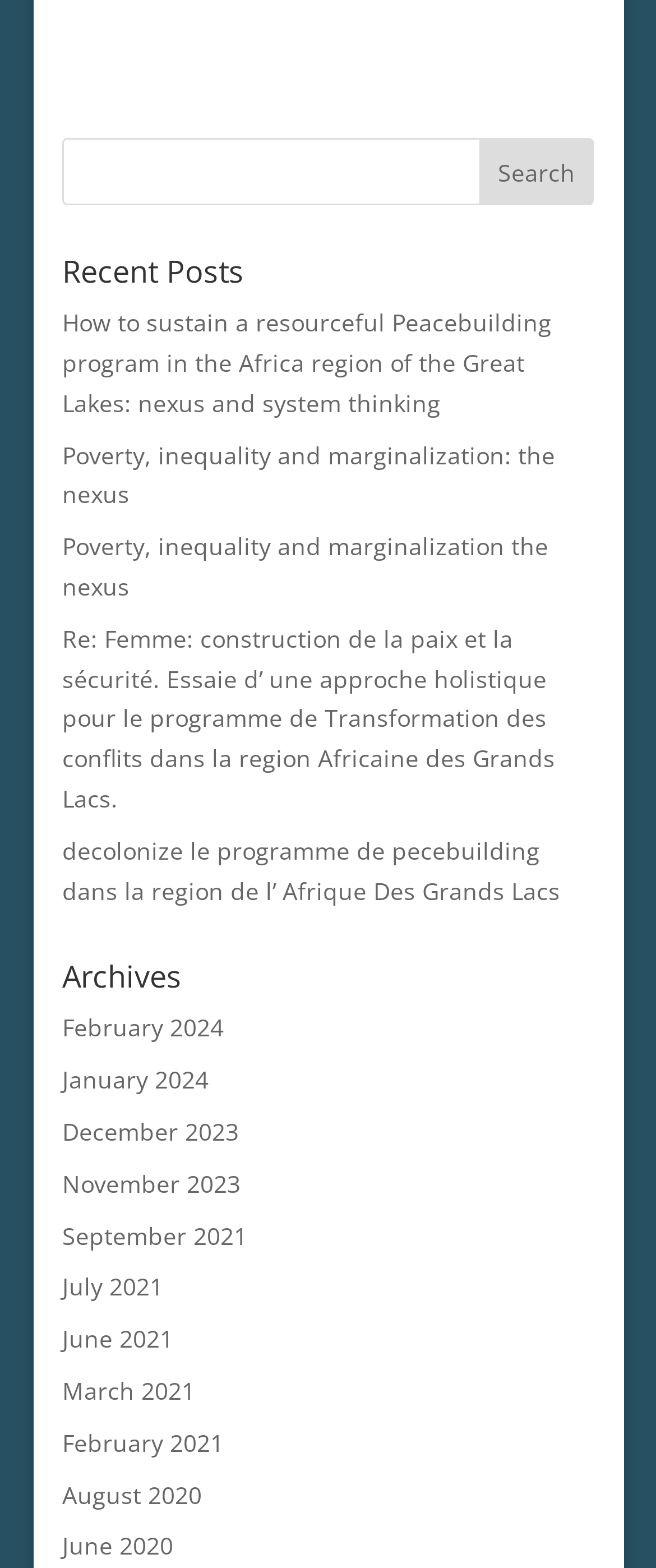Using a single word or phrase, answer the following question: 
What is the topic of the links under 'Recent Posts'?

Peacebuilding and Africa